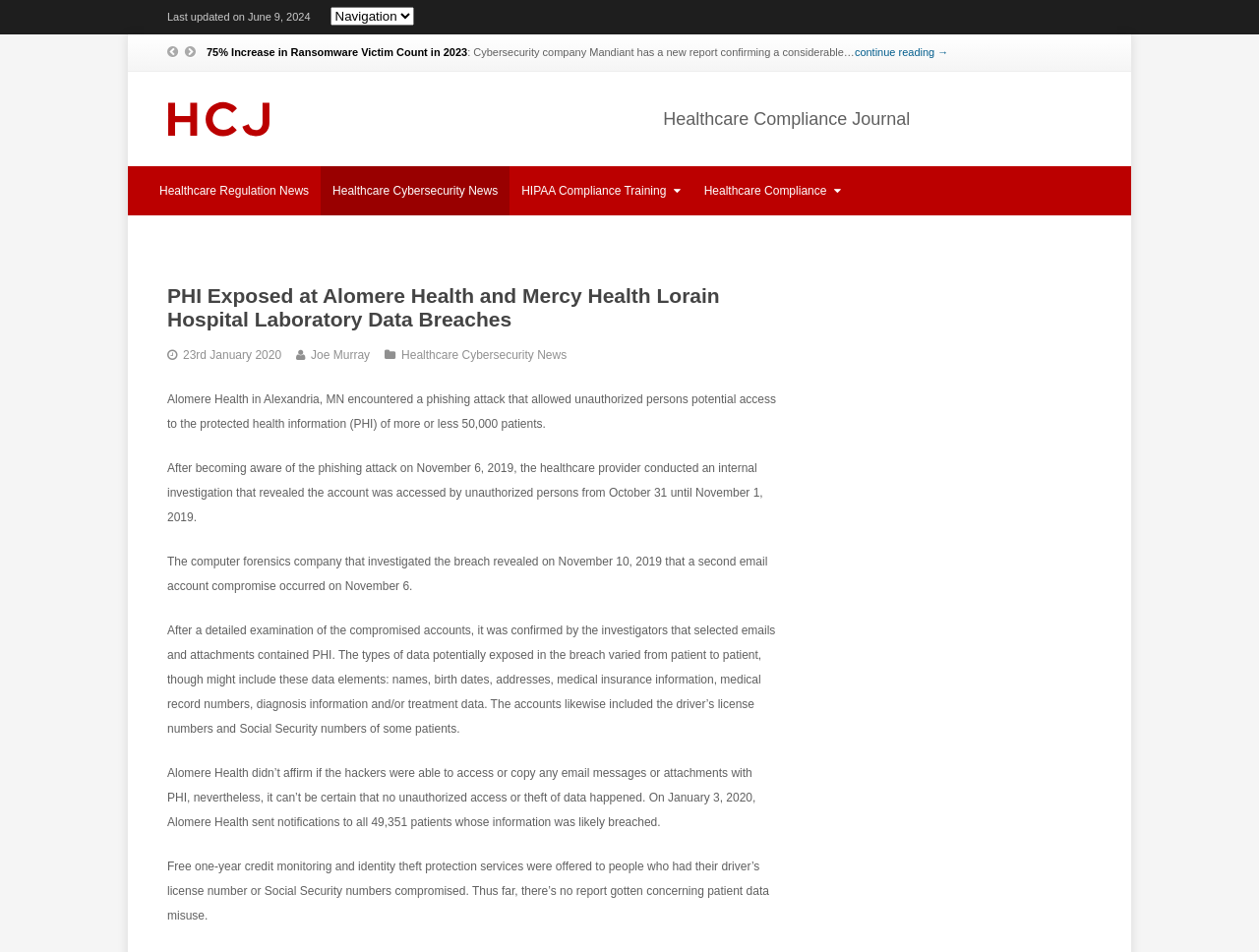Find the bounding box coordinates of the area to click in order to follow the instruction: "Search for something".

[0.867, 0.175, 0.898, 0.226]